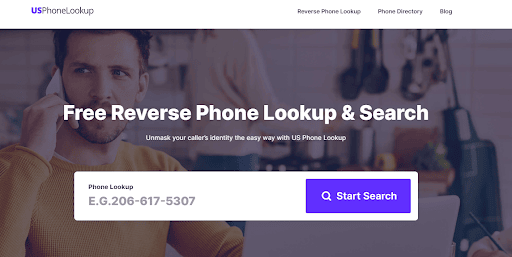Present an elaborate depiction of the scene captured in the image.

The image showcases the homepage of US Phone Lookup, highlighting its free reverse phone lookup service. The prominent title, "Free Reverse Phone Lookup & Search," emphasizes the primary function of the website—to help users identify callers' identities effortlessly. Below the title, a search bar is labeled "Phone Lookup," with an example phone number format provided as "E.G.206-617-5307," encouraging users to enter a phone number for investigation. A conspicuous button labeled "Start Search" invites users to initiate their queries. The background features a personable image of a man thoughtfully engaged in a phone call, suggesting the service's practical application in real-life scenarios. This design not only conveys ease of use but also reflects the importance of knowing who is on the other end of the line.